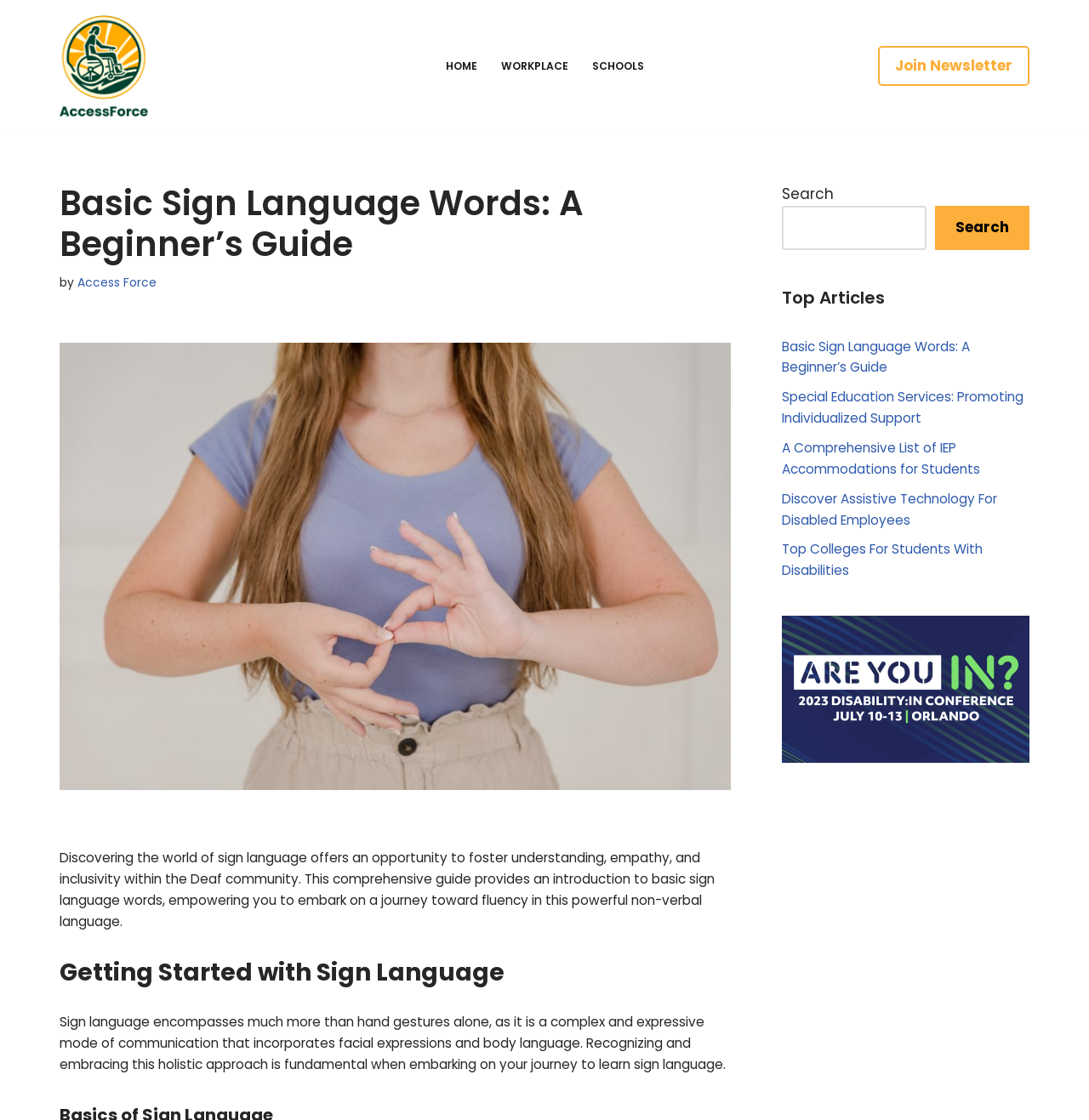Based on the element description aria-label="AccessForce" title="← AccessForce", identify the bounding box coordinates for the UI element. The coordinates should be in the format (top-left x, top-left y, bottom-right x, bottom-right y) and within the 0 to 1 range.

[0.055, 0.014, 0.136, 0.104]